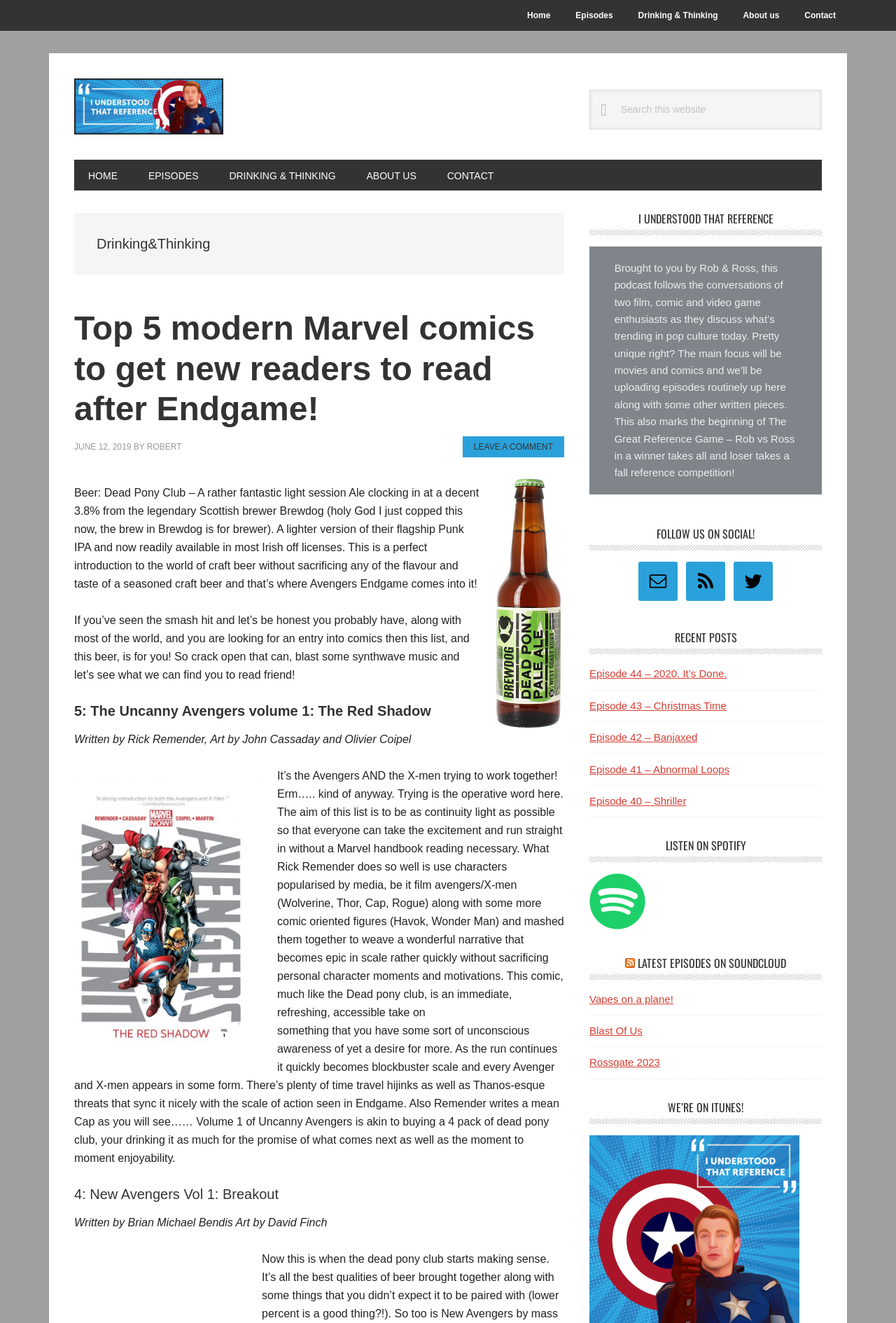Find the bounding box coordinates for the element that must be clicked to complete the instruction: "Go to Home page". The coordinates should be four float numbers between 0 and 1, indicated as [left, top, right, bottom].

[0.083, 0.121, 0.147, 0.144]